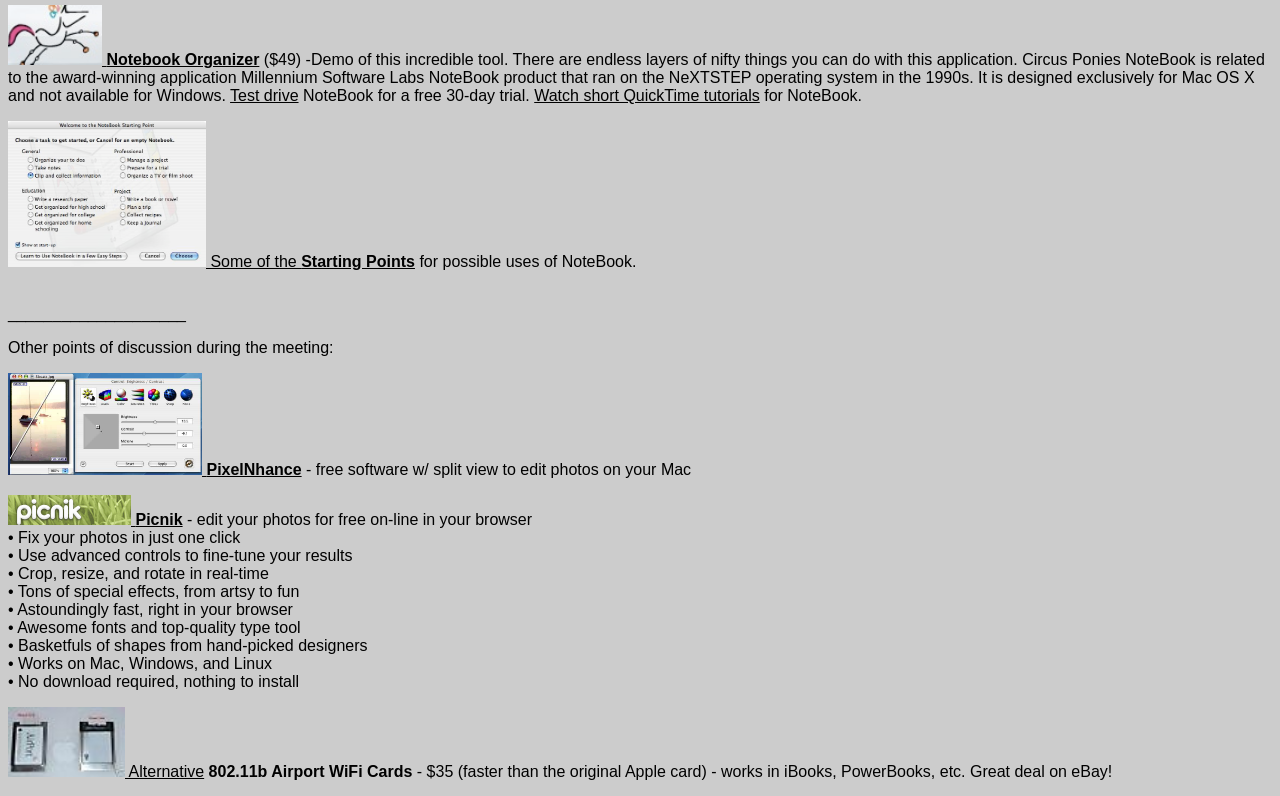Predict the bounding box coordinates for the UI element described as: "Some of the Starting Points". The coordinates should be four float numbers between 0 and 1, presented as [left, top, right, bottom].

[0.006, 0.318, 0.324, 0.339]